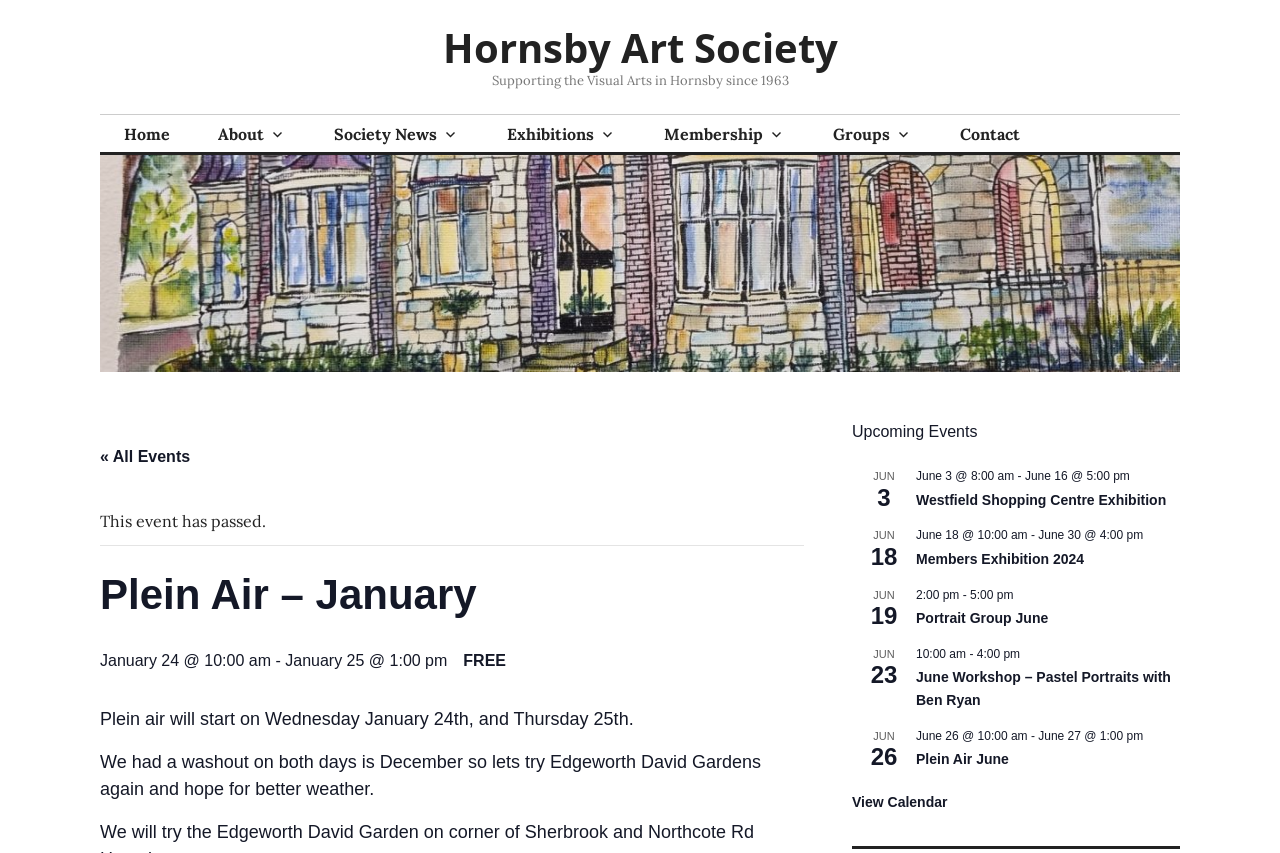How many upcoming events are listed on the webpage?
Can you give a detailed and elaborate answer to the question?

I found the answer by counting the number of event listings on the webpage. There are five events listed, each with a date and time.